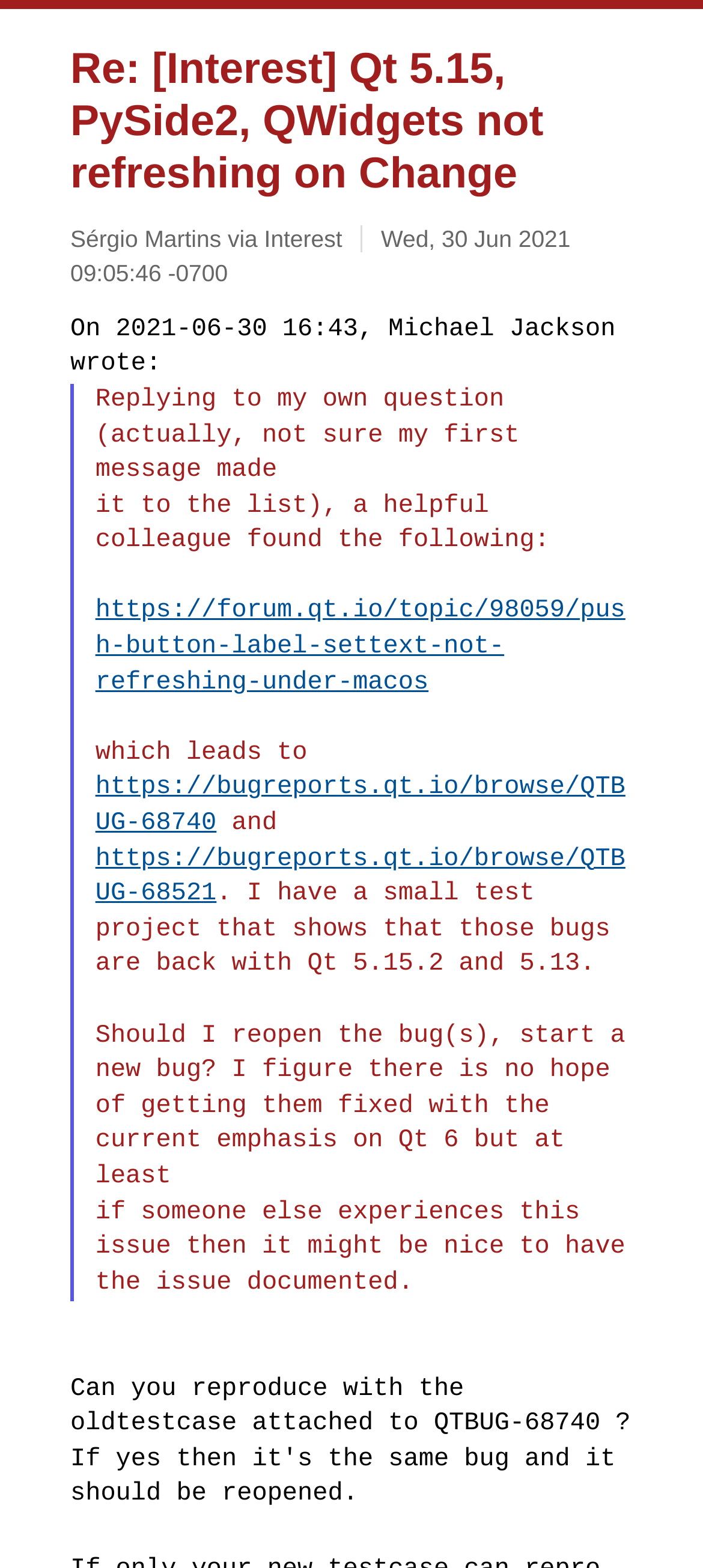By analyzing the image, answer the following question with a detailed response: What is the topic of the post?

The topic of the post is related to Qt 5.15, PySide2, and QWidgets, which is indicated by the heading 'Re: [Interest] Qt 5.15, PySide2, QWidgets not refreshing on Change' on the webpage.